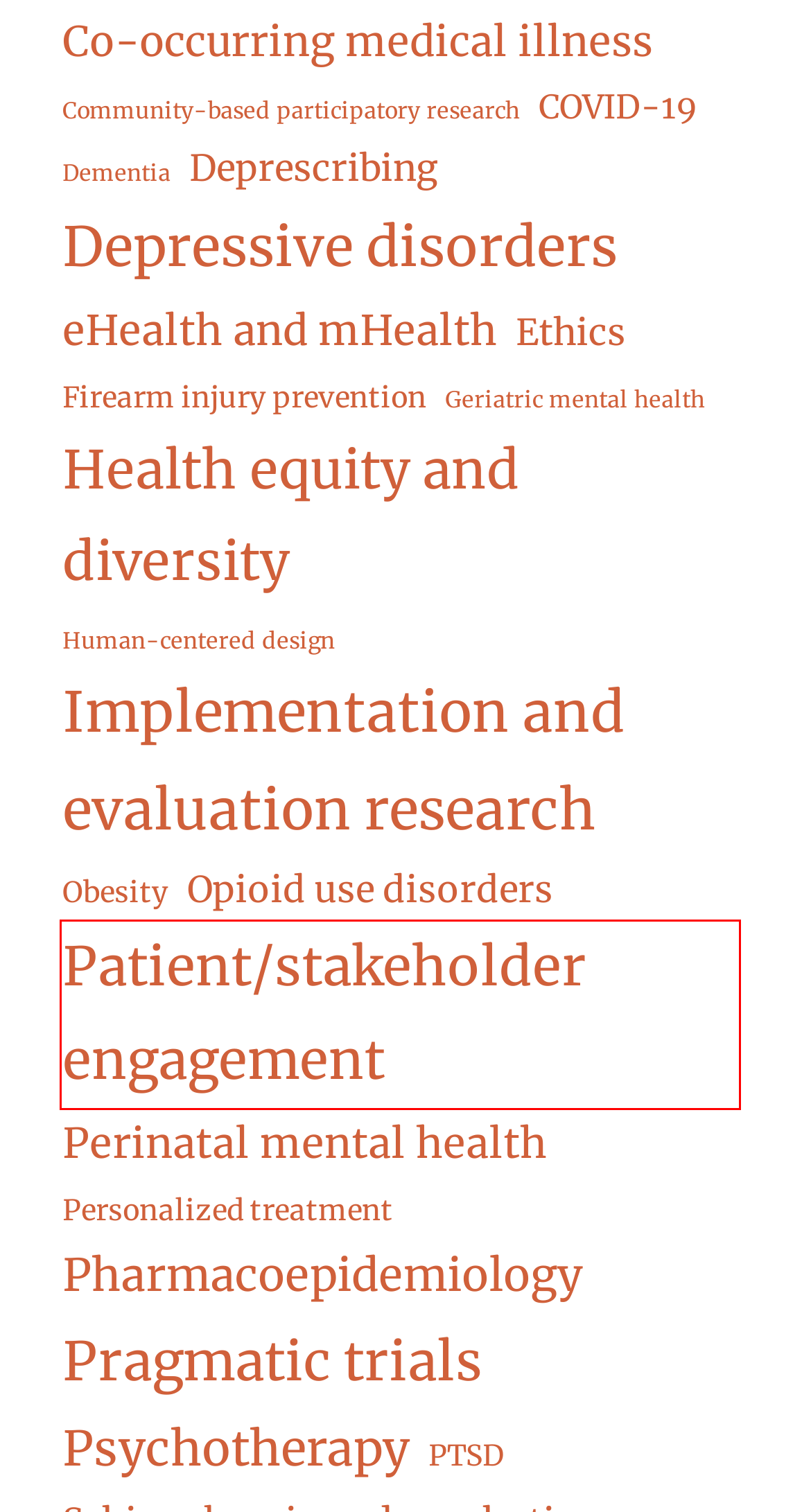Assess the screenshot of a webpage with a red bounding box and determine which webpage description most accurately matches the new page after clicking the element within the red box. Here are the options:
A. Firearm injury prevention
B. Personalized treatment
C. Dementia
D. COVID-19
E. Pharmacoepidemiology
F. Implementation and evaluation research
G. Patient/stakeholder engagement
H. eHealth and mHealth

G